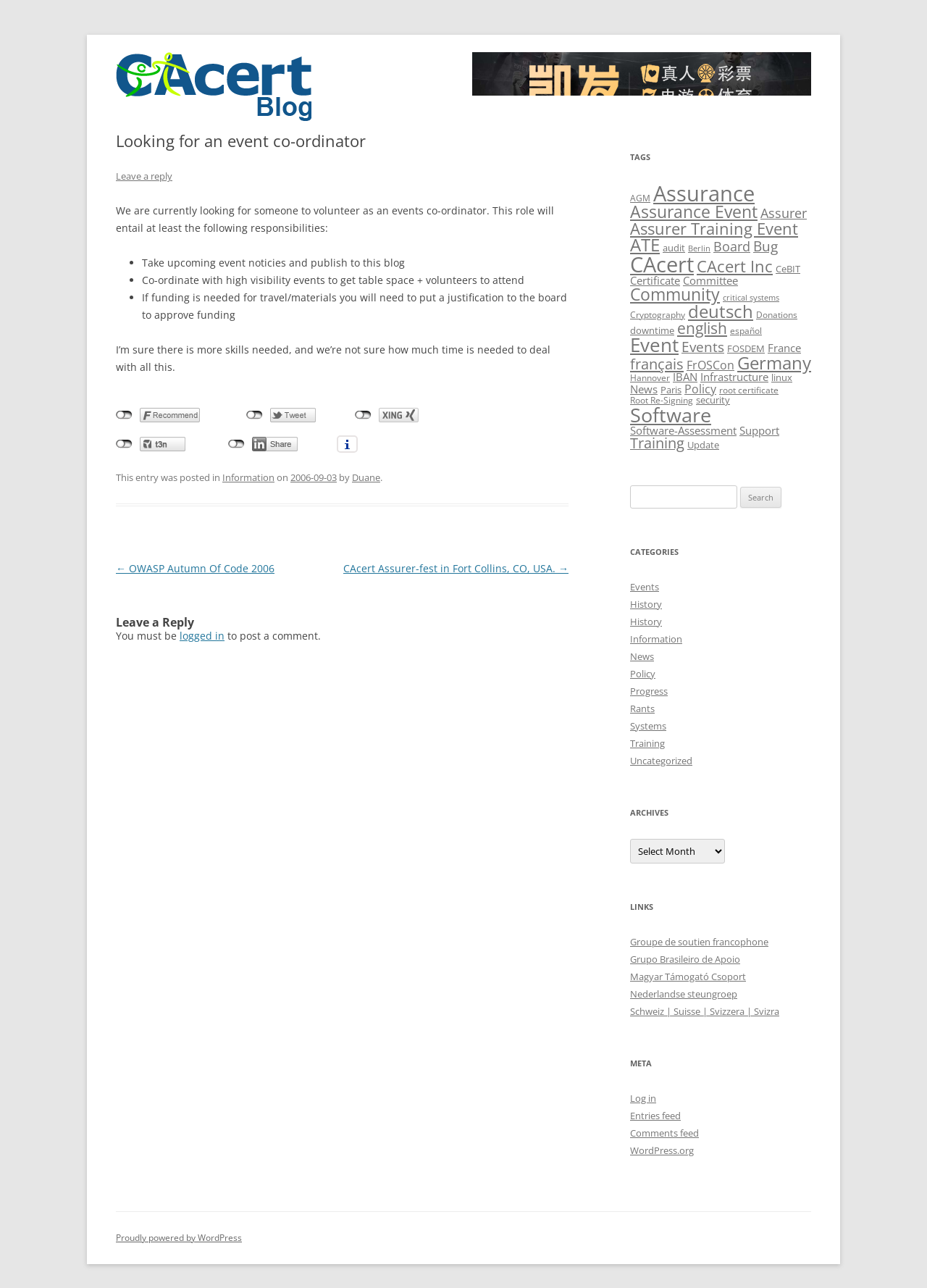How many items are tagged with 'Assurance'?
Refer to the image and give a detailed response to the question.

According to the TAGS section, the link 'Assurance (69 items)' indicates that there are 69 items tagged with 'Assurance'.